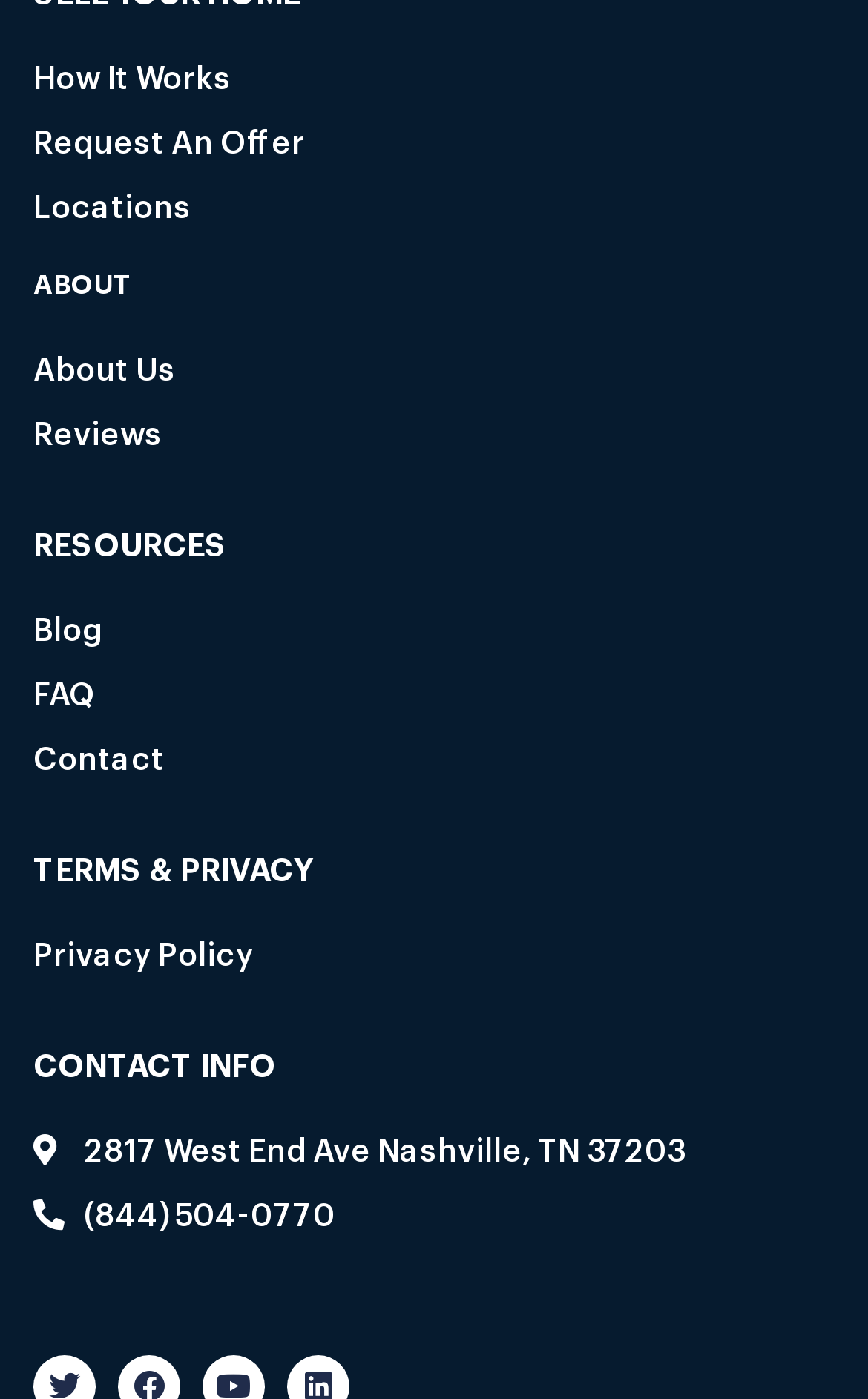What is the category of the 'Blog' link?
Relying on the image, give a concise answer in one word or a brief phrase.

RESOURCES